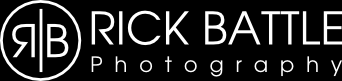Offer a detailed explanation of what is happening in the image.

The image showcases the logo of "Rick Battle Photography," featuring a modern design that highlights the initials "RB" within a circular emblem. The logo is presented in a sleek, minimalist style with a black background, providing a strong contrast to the white typography. The name "RICK BATTLE" is prominently displayed in bold, capitalized letters, followed by the word "Photography" in a more understated font. This logo effectively embodies a professional aesthetic, suitable for a photography brand, and reinforces the identity of Rick Battle as a creator of striking visual imagery.